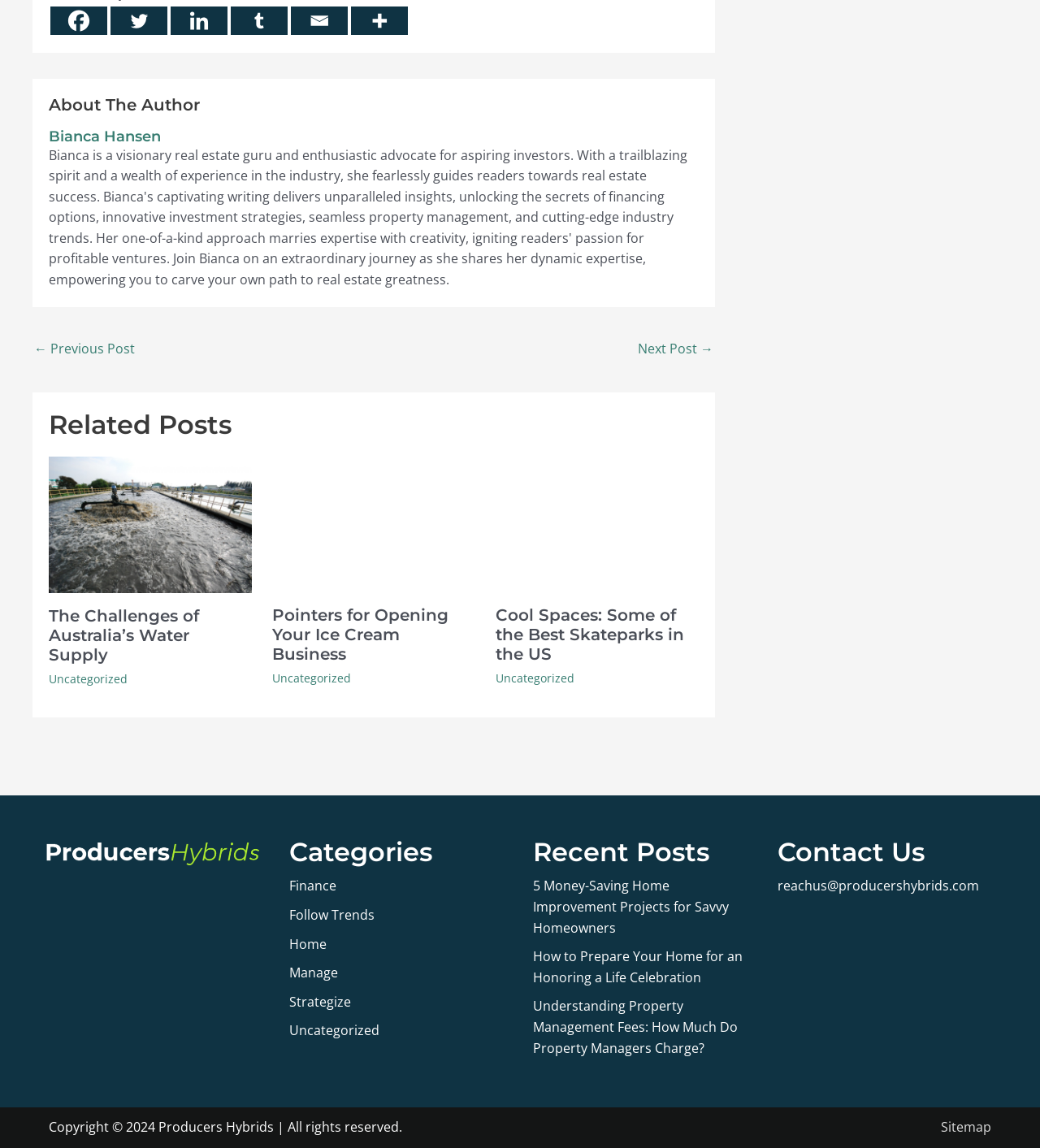Please identify the bounding box coordinates of the element that needs to be clicked to execute the following command: "Click on the 'Support' link". Provide the bounding box using four float numbers between 0 and 1, formatted as [left, top, right, bottom].

None